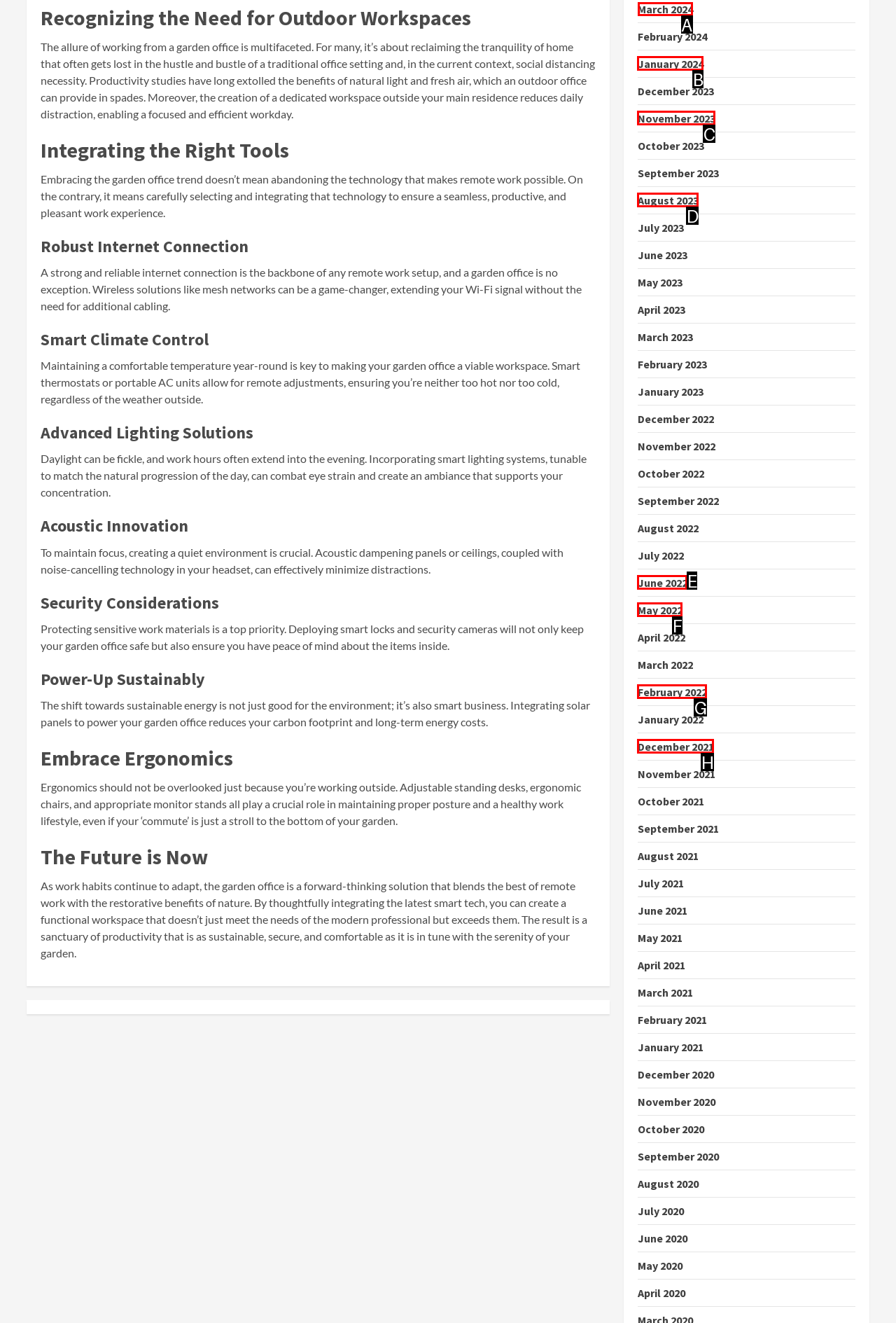Which HTML element should be clicked to complete the task: Click on March 2024? Answer with the letter of the corresponding option.

A